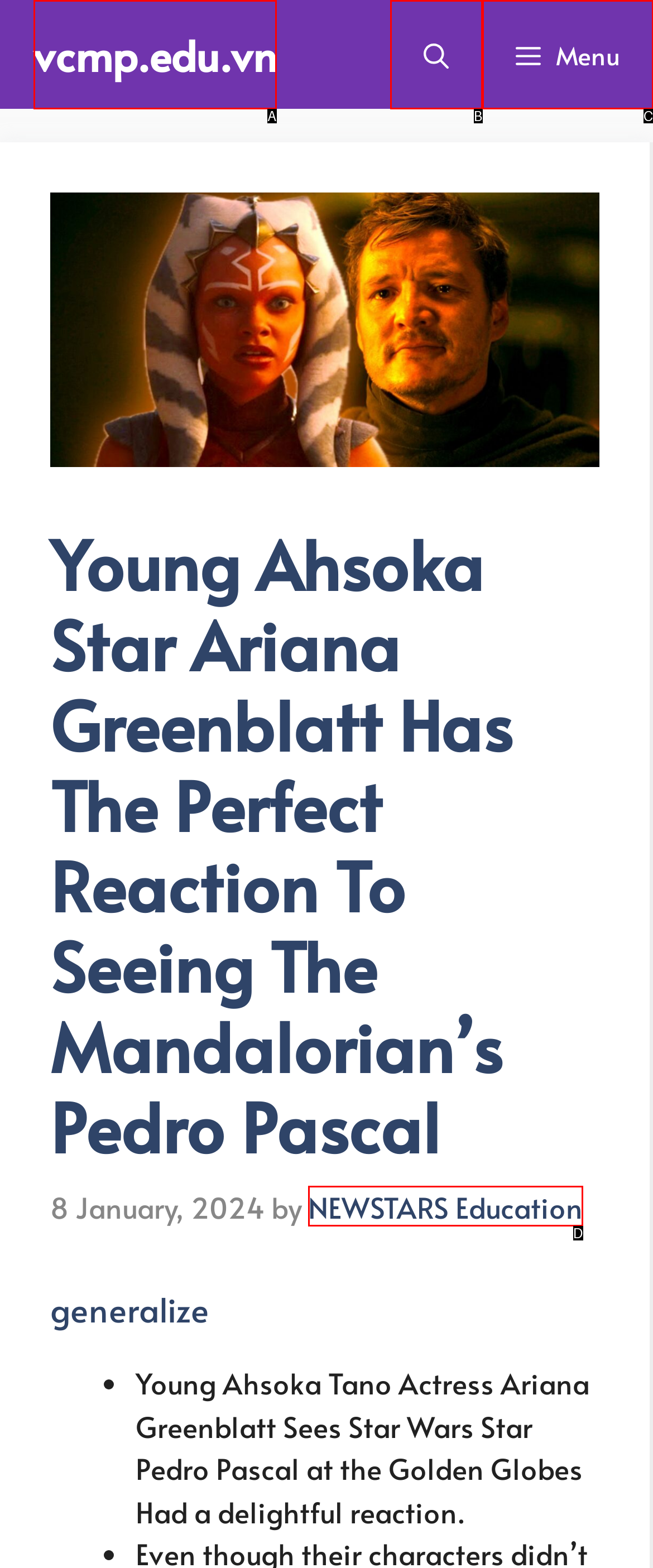Tell me which one HTML element best matches the description: aria-label="Open Search Bar"
Answer with the option's letter from the given choices directly.

B